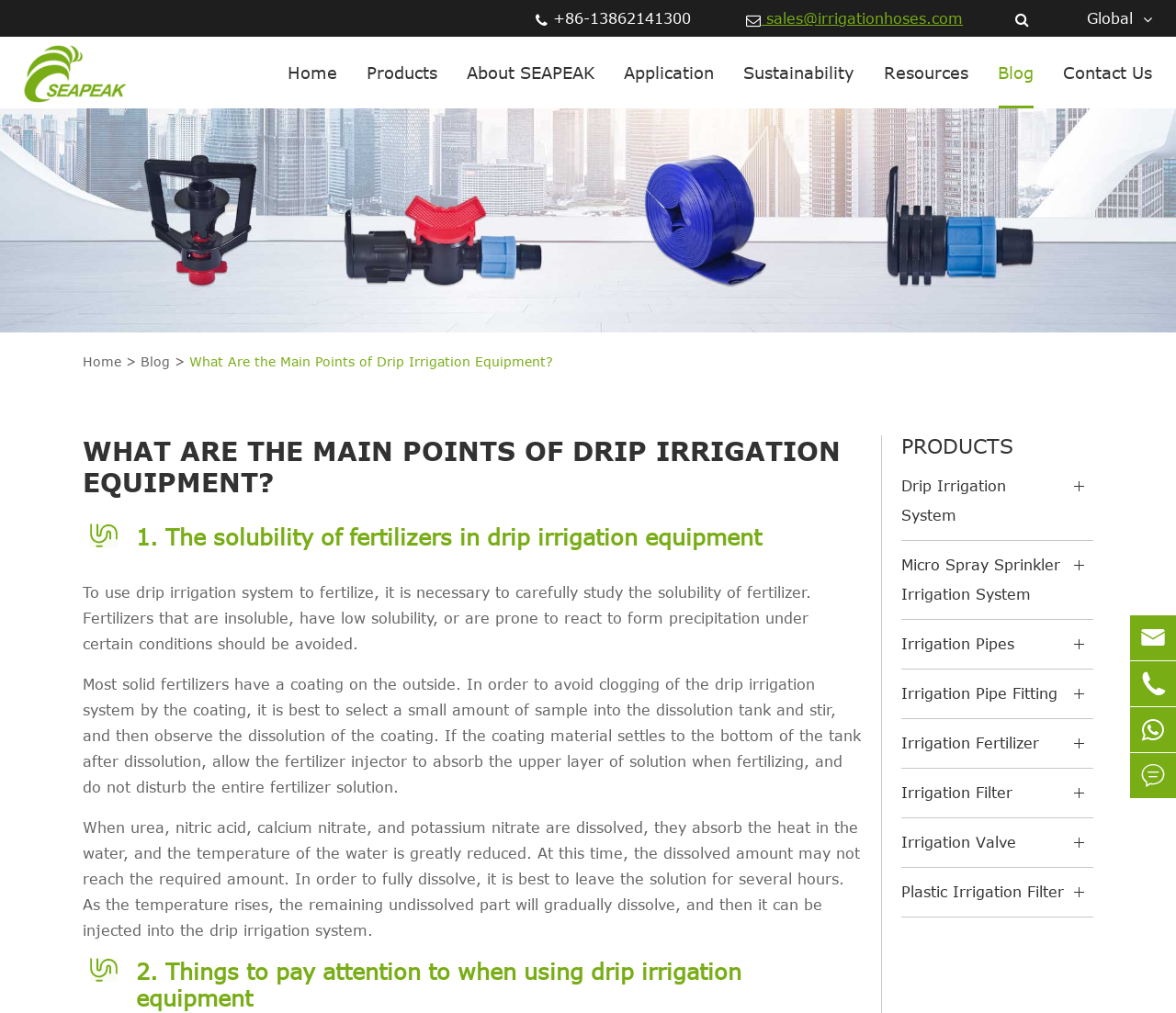Observe the image and answer the following question in detail: What is the phone number on the top right corner?

I found the phone number by looking at the top right corner of the webpage, where I saw a generic element with the text '+86-13862141300'.